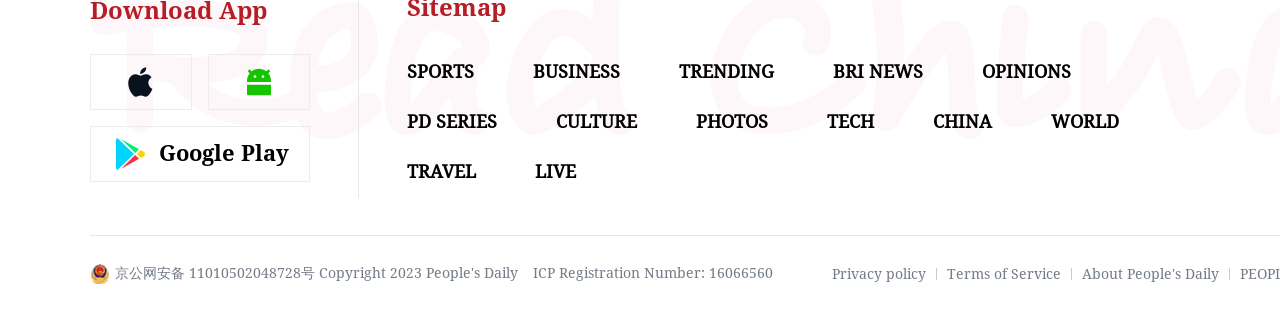Please identify the bounding box coordinates of the area that needs to be clicked to fulfill the following instruction: "Read news about sports."

[0.318, 0.193, 0.37, 0.259]